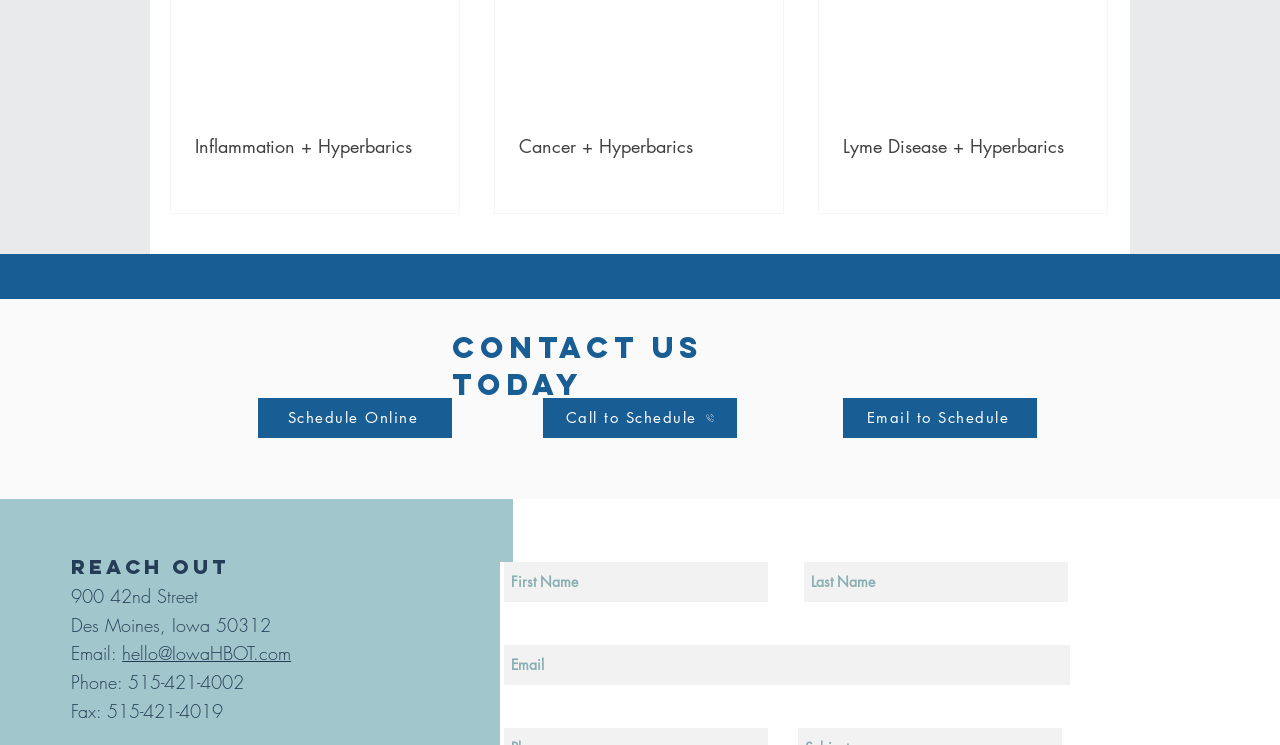Based on the image, give a detailed response to the question: How many hyperbaric-related links are at the top of the page?

I counted the number of links at the top of the page, which are 'Inflammation + Hyperbarics', 'Cancer + Hyperbarics', and 'Lyme Disease + Hyperbarics', with IDs 701, 703, 705 respectively.